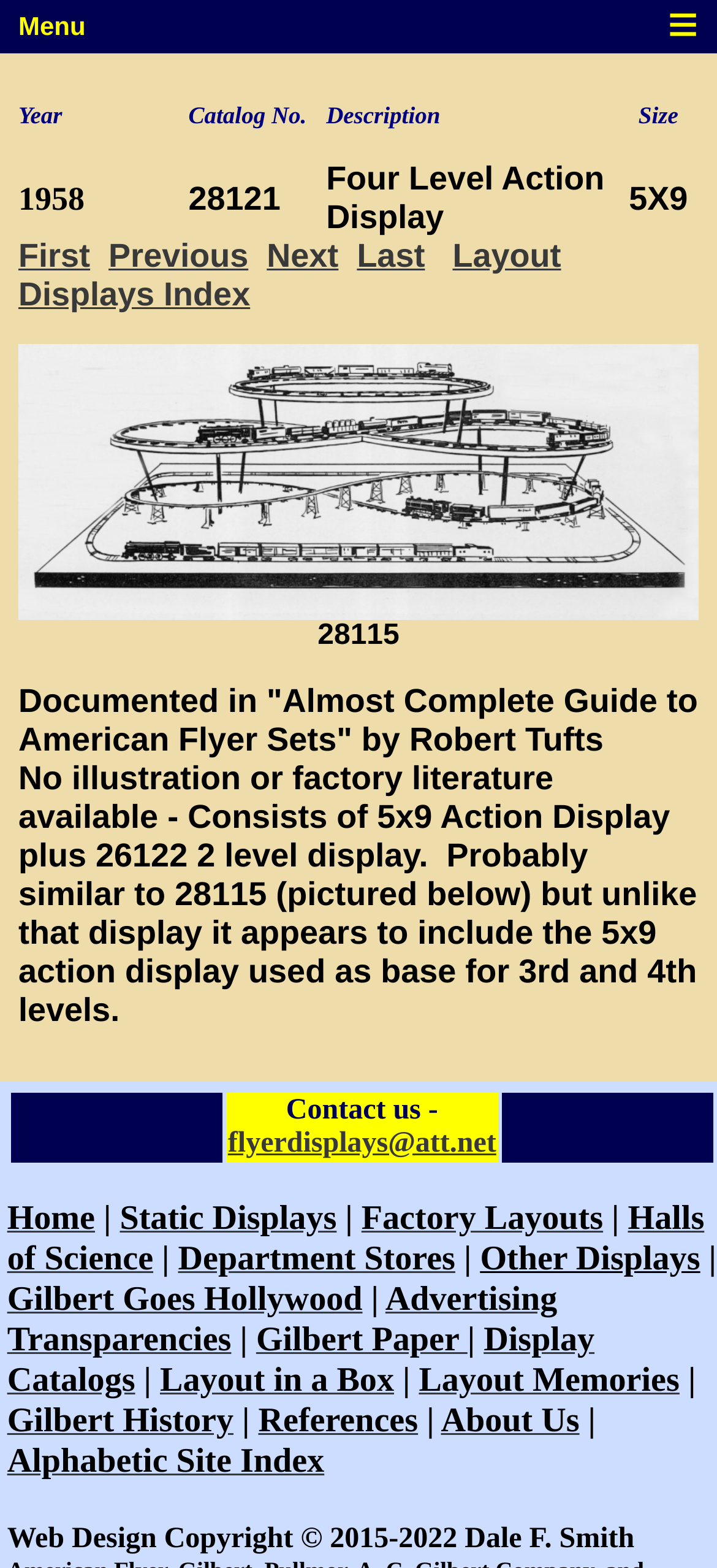Given the element description, predict the bounding box coordinates in the format (top-left x, top-left y, bottom-right x, bottom-right y). Make sure all values are between 0 and 1. Here is the element description: Layout in a Box

[0.223, 0.869, 0.55, 0.893]